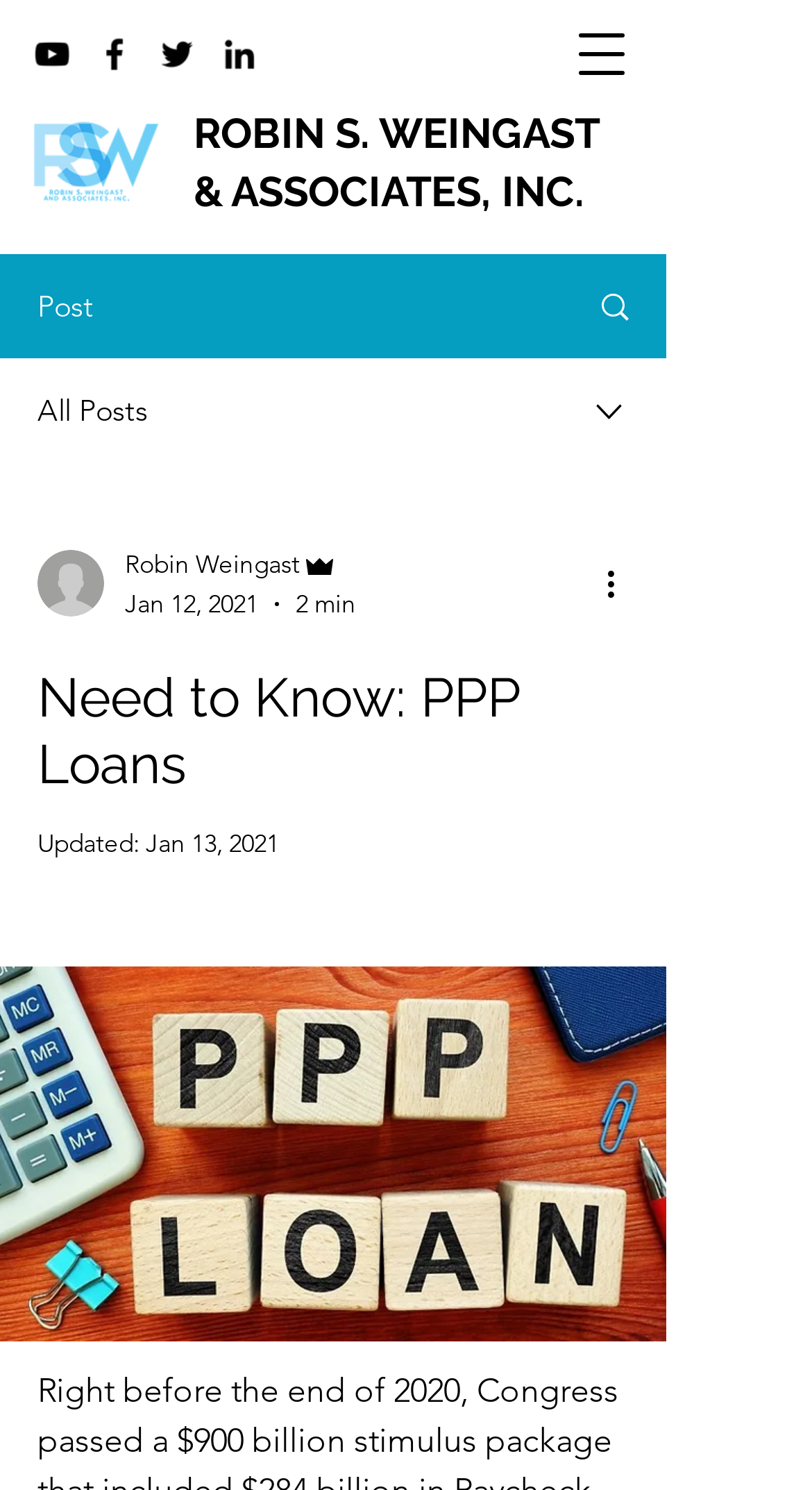Bounding box coordinates should be in the format (top-left x, top-left y, bottom-right x, bottom-right y) and all values should be floating point numbers between 0 and 1. Determine the bounding box coordinate for the UI element described as: parent_node: Robin Weingast

[0.046, 0.37, 0.128, 0.414]